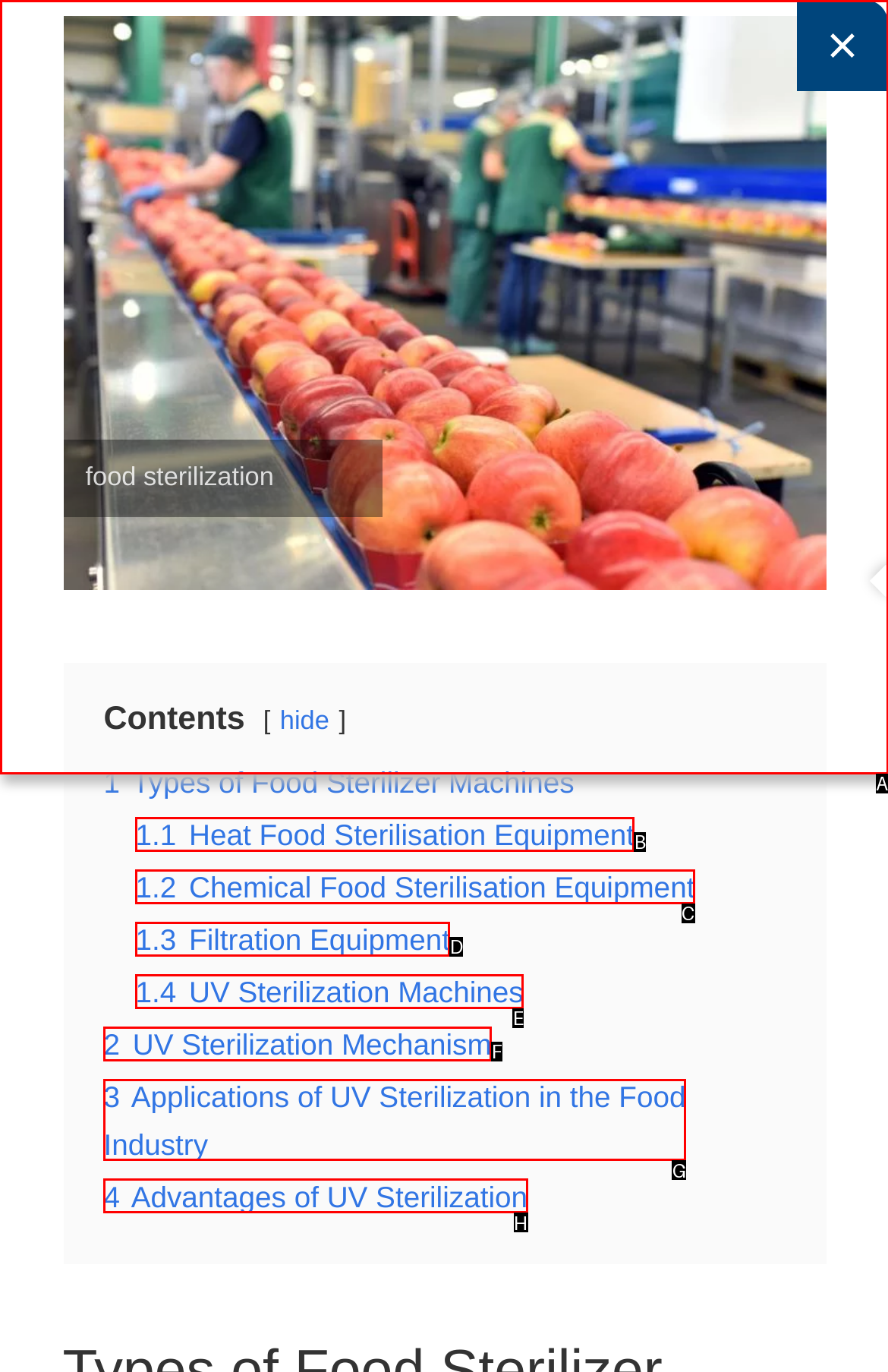To perform the task "click the 'Livechat Widget' iframe", which UI element's letter should you select? Provide the letter directly.

A